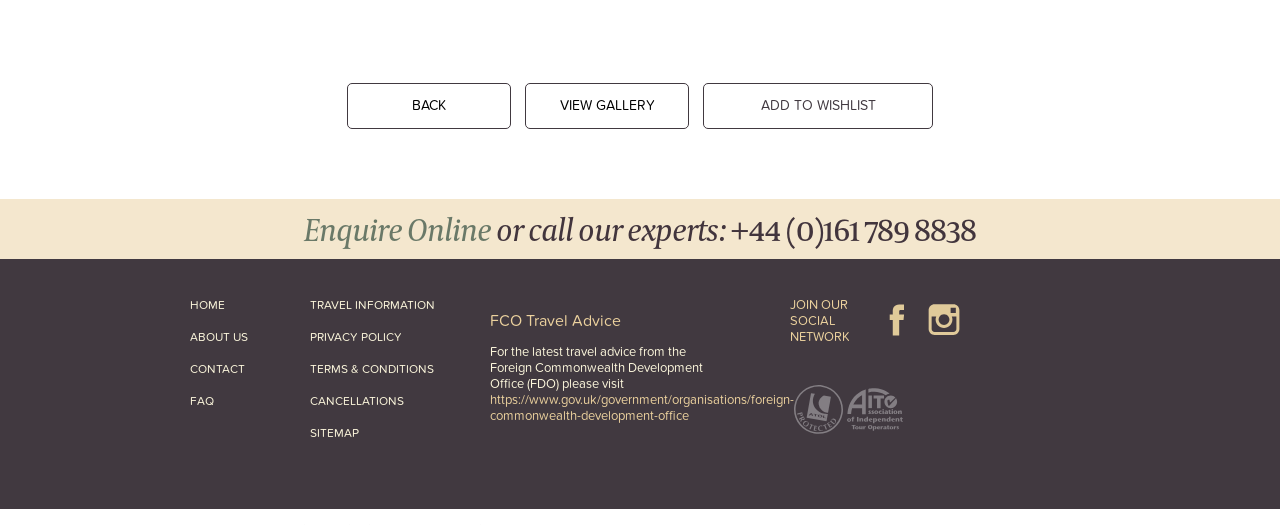Pinpoint the bounding box coordinates of the clickable element to carry out the following instruction: "view gallery."

[0.41, 0.158, 0.538, 0.246]